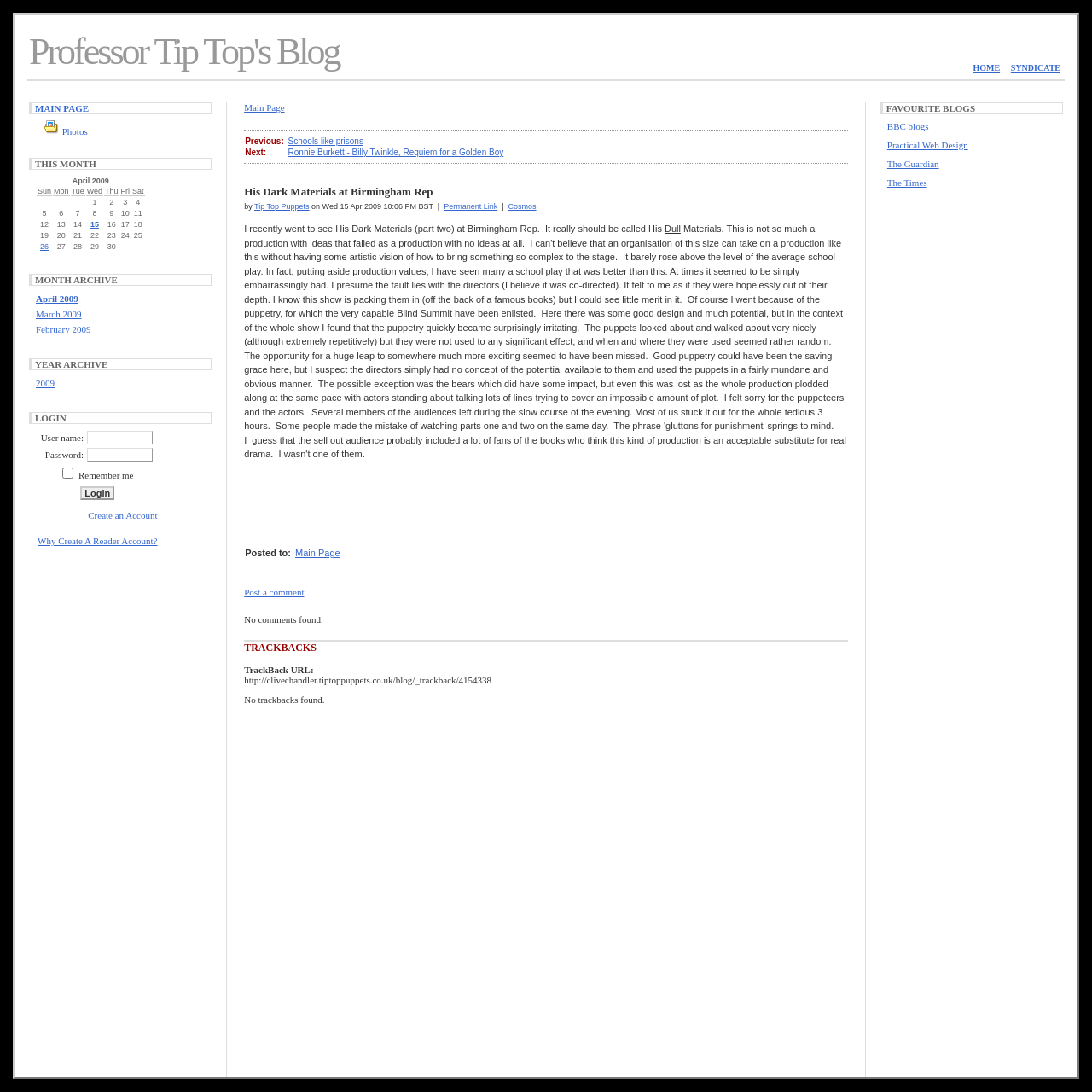Determine the bounding box coordinates for the element that should be clicked to follow this instruction: "Send an email to info@madtraining.co.uk". The coordinates should be given as four float numbers between 0 and 1, in the format [left, top, right, bottom].

None